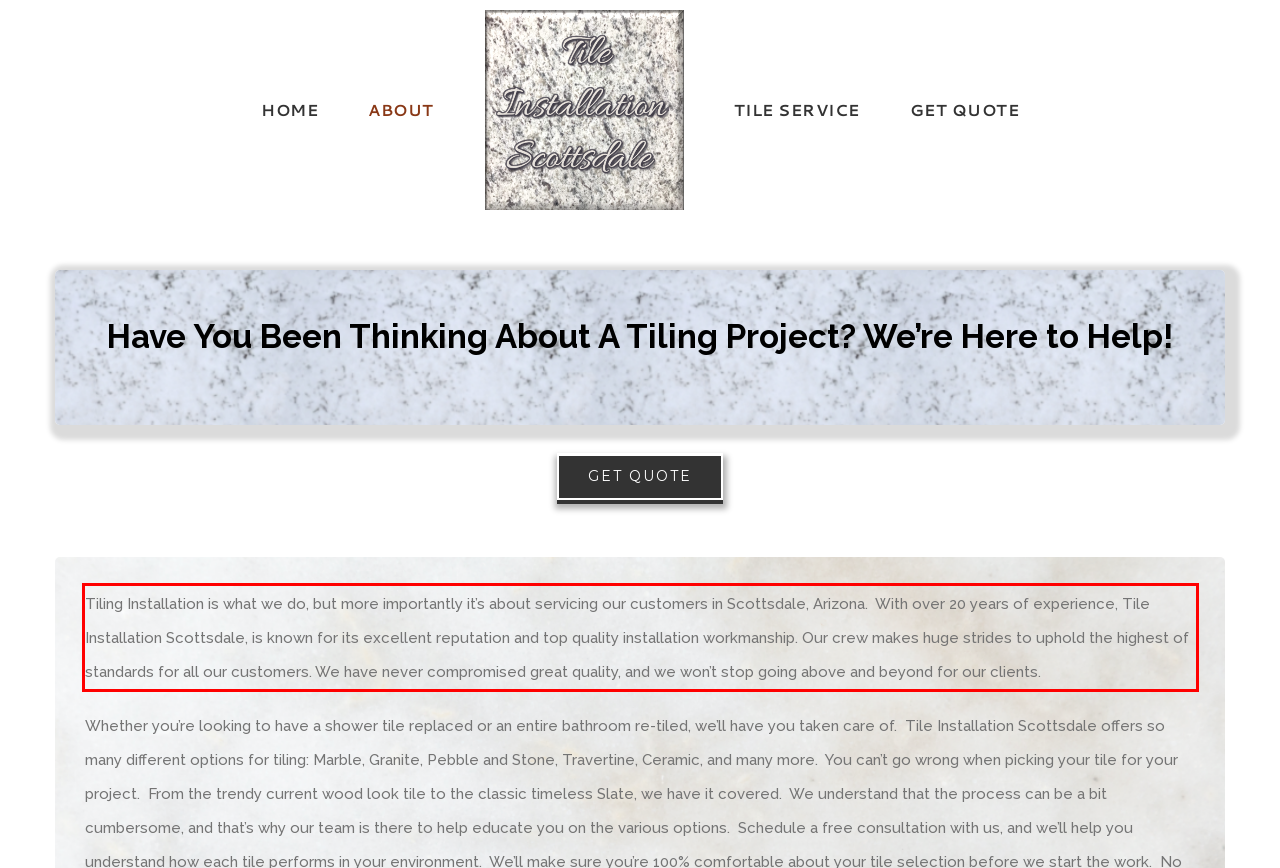Identify and extract the text within the red rectangle in the screenshot of the webpage.

Tiling Installation is what we do, but more importantly it’s about servicing our customers in Scottsdale, Arizona. With over 20 years of experience, Tile Installation Scottsdale, is known for its excellent reputation and top quality installation workmanship. Our crew makes huge strides to uphold the highest of standards for all our customers. We have never compromised great quality, and we won’t stop going above and beyond for our clients.